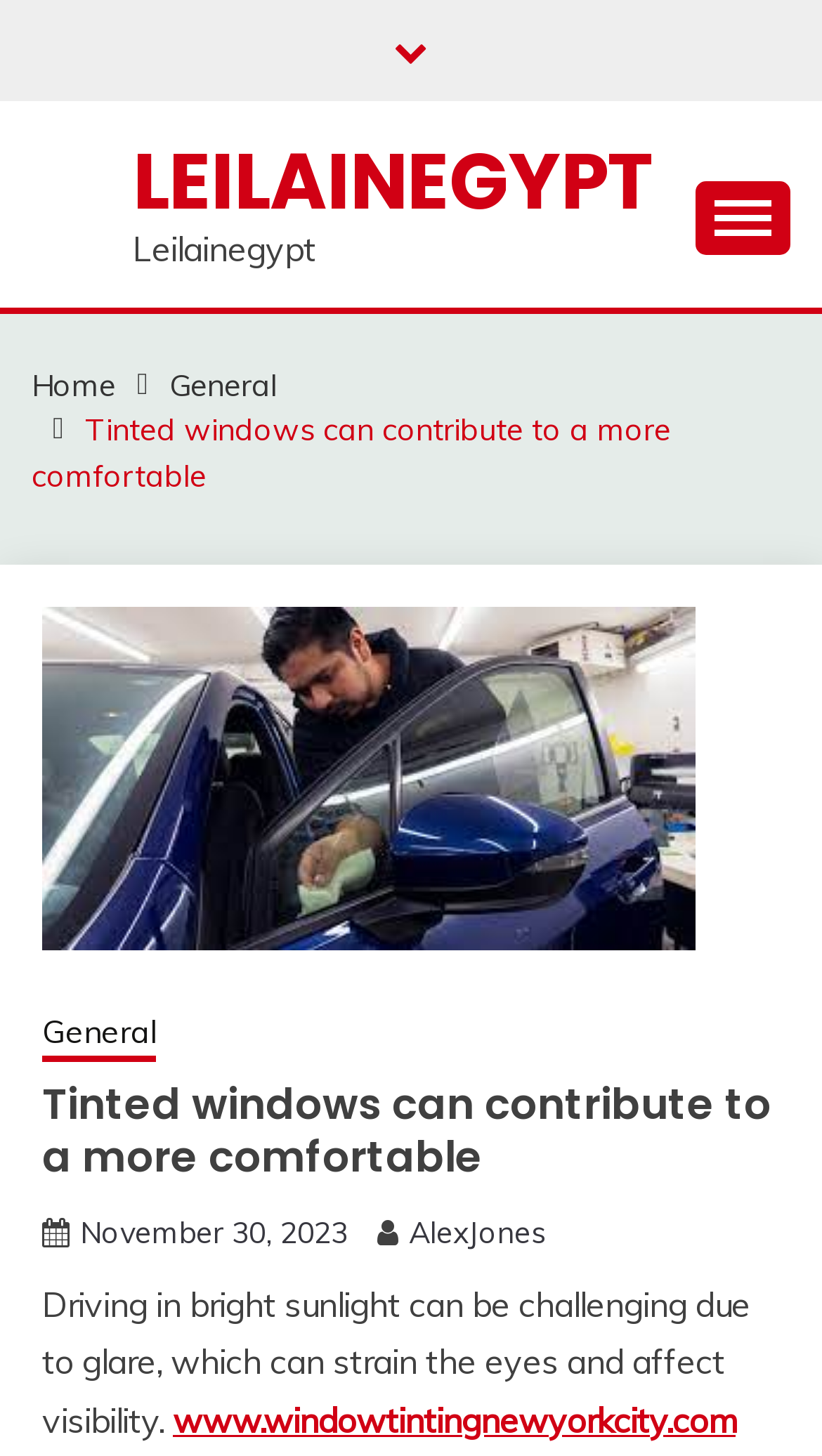Pinpoint the bounding box coordinates of the clickable area necessary to execute the following instruction: "Go to the General page". The coordinates should be given as four float numbers between 0 and 1, namely [left, top, right, bottom].

[0.206, 0.252, 0.337, 0.278]